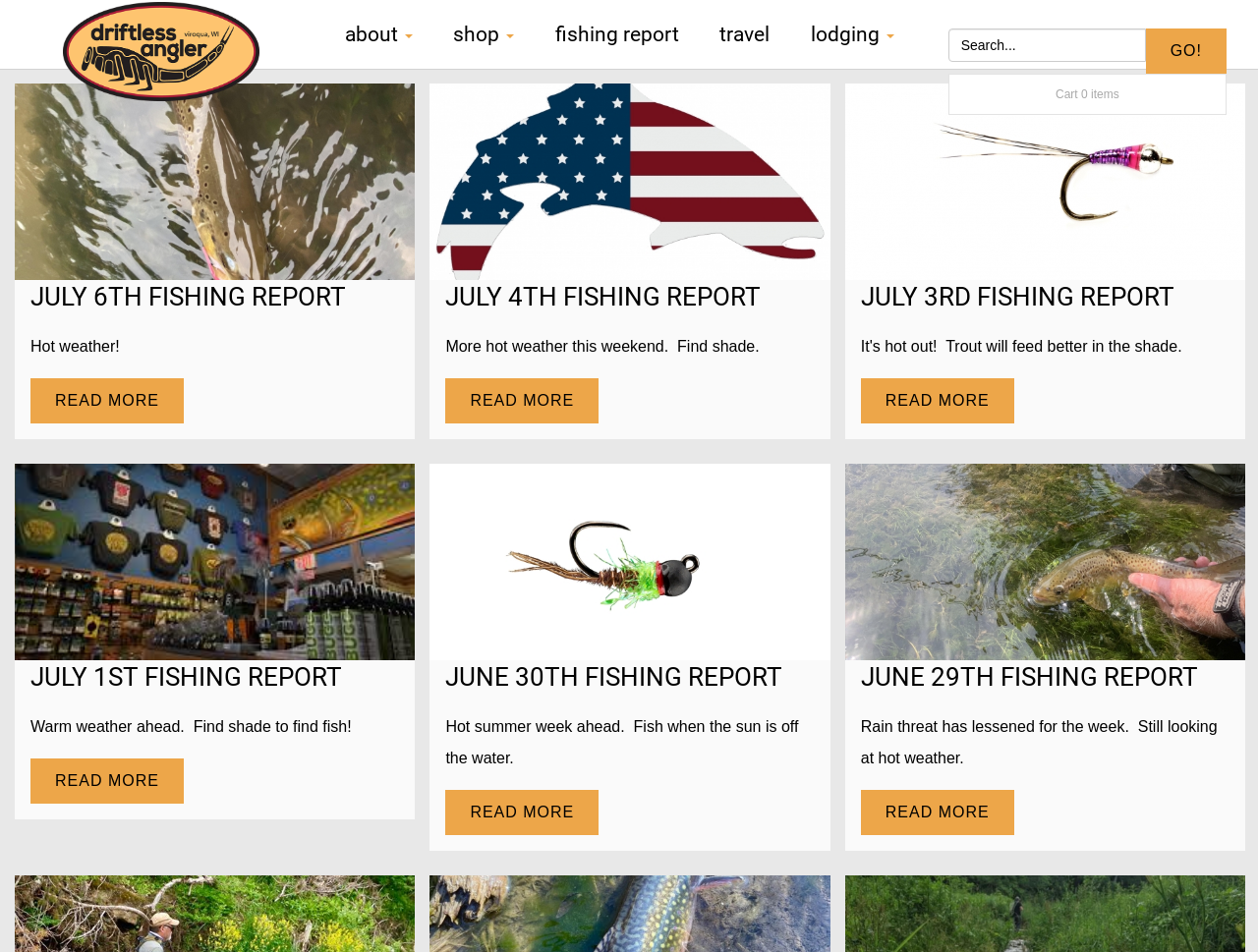Indicate the bounding box coordinates of the element that needs to be clicked to satisfy the following instruction: "go to shop". The coordinates should be four float numbers between 0 and 1, i.e., [left, top, right, bottom].

[0.344, 0.015, 0.425, 0.057]